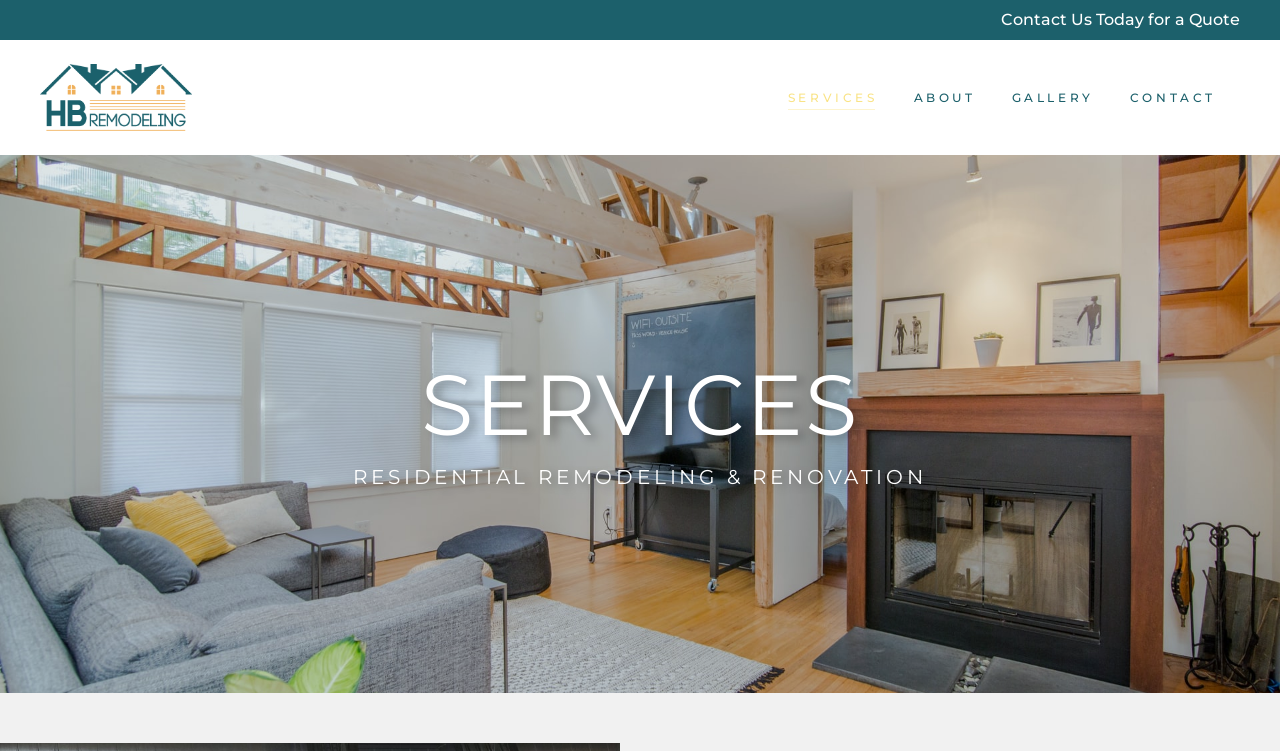Identify the bounding box for the UI element specified in this description: "Gallery". The coordinates must be four float numbers between 0 and 1, formatted as [left, top, right, bottom].

[0.79, 0.053, 0.855, 0.206]